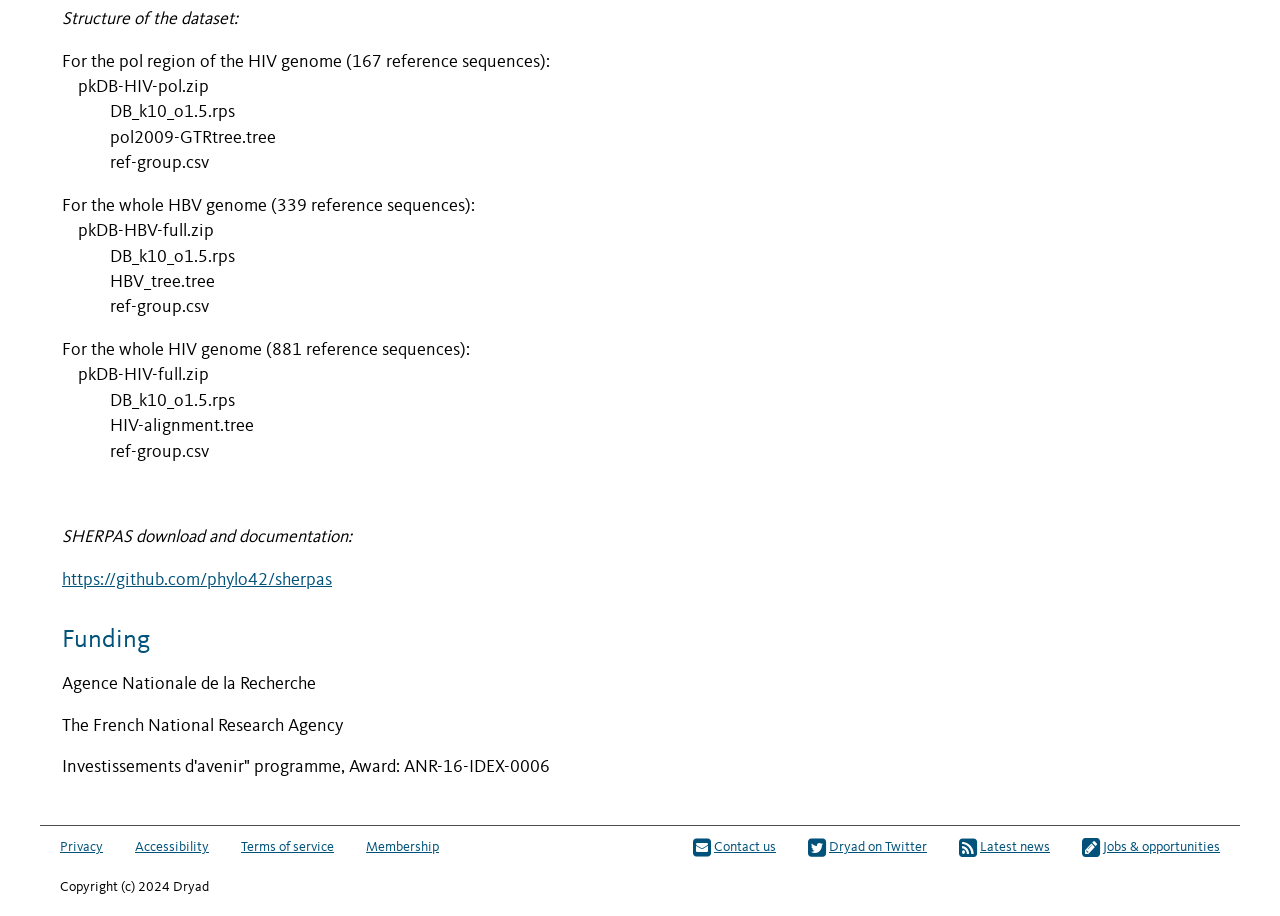Provide the bounding box coordinates of the HTML element described by the text: "Jobs & opportunities". The coordinates should be in the format [left, top, right, bottom] with values between 0 and 1.

[0.845, 0.913, 0.953, 0.939]